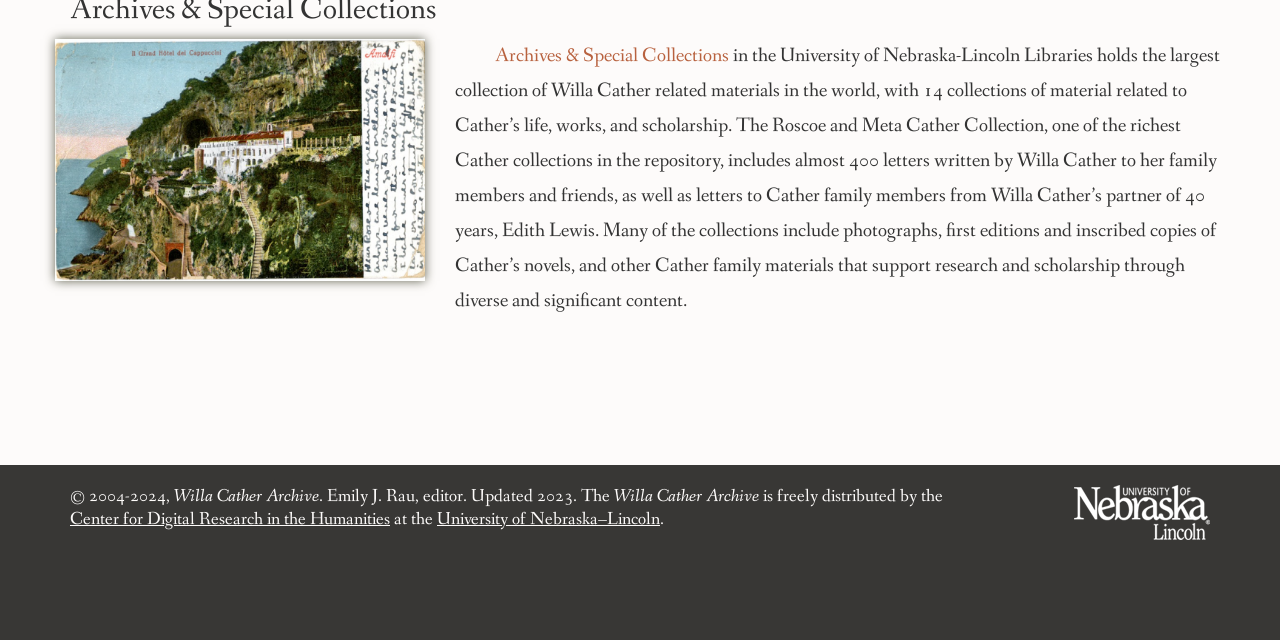For the given element description University of Nebraska–Lincoln, determine the bounding box coordinates of the UI element. The coordinates should follow the format (top-left x, top-left y, bottom-right x, bottom-right y) and be within the range of 0 to 1.

[0.341, 0.791, 0.516, 0.829]